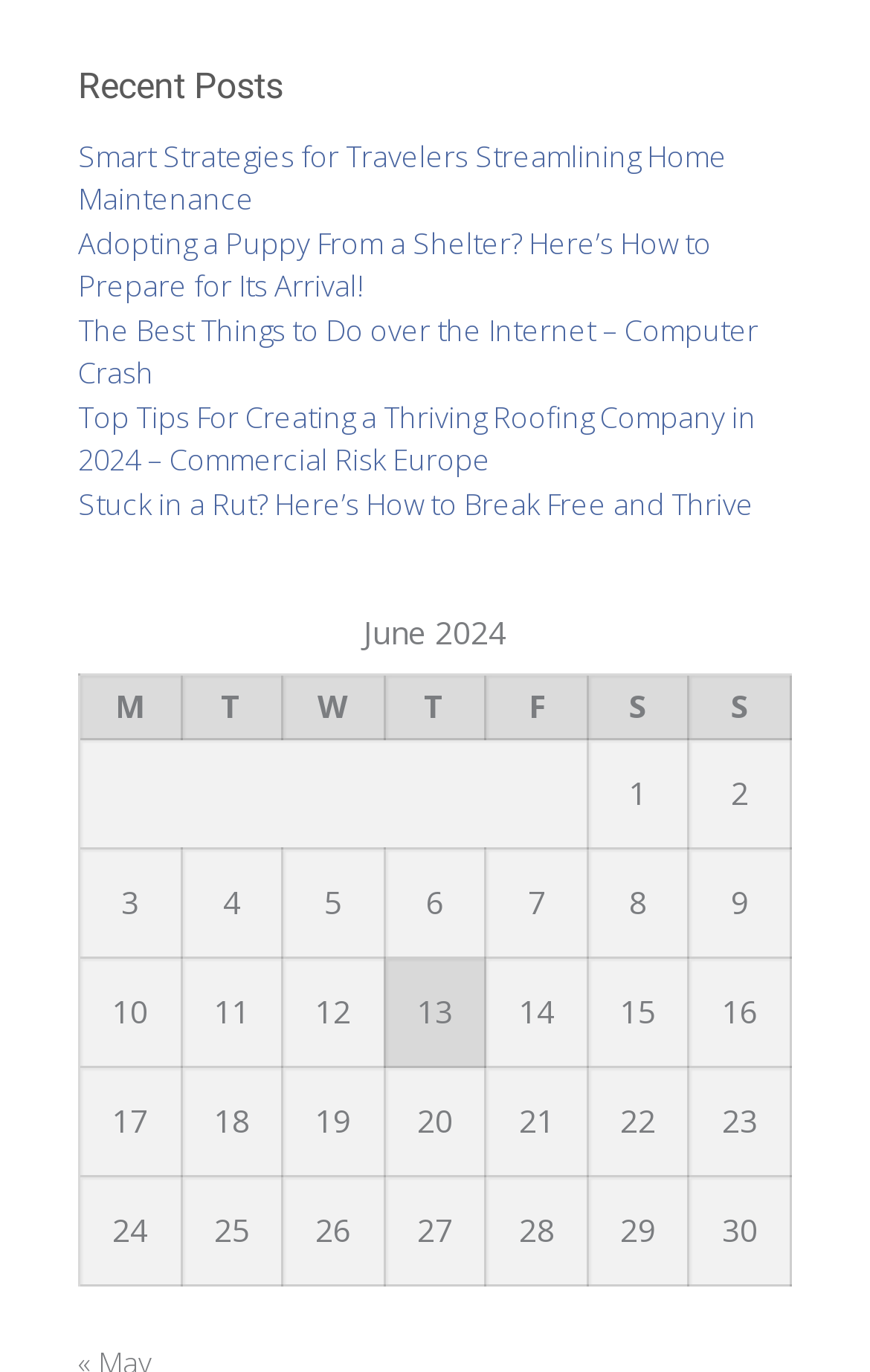Could you find the bounding box coordinates of the clickable area to complete this instruction: "Read 'The Best Things to Do over the Internet – Computer Crash'"?

[0.09, 0.226, 0.872, 0.287]